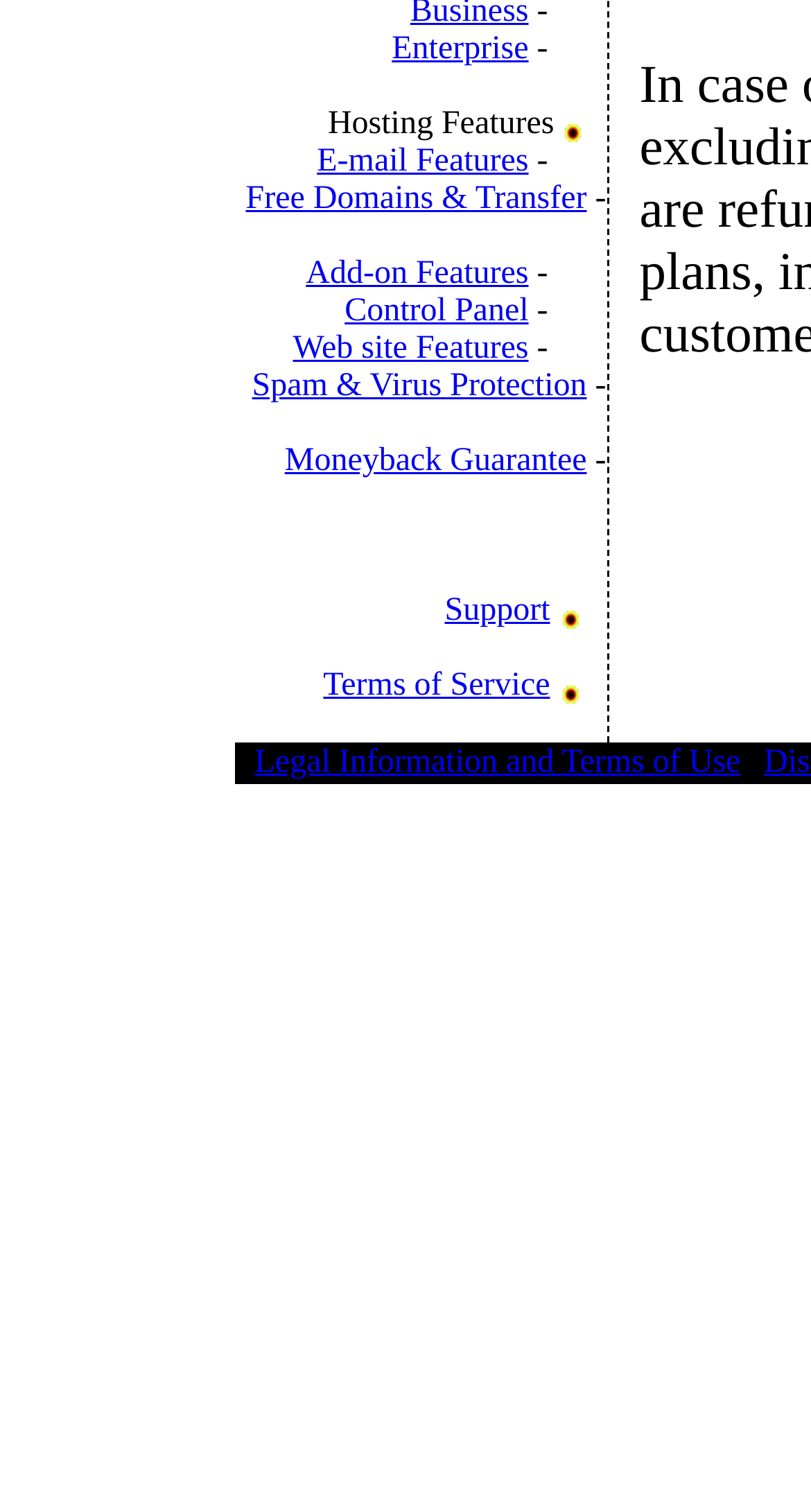Based on the element description, predict the bounding box coordinates (top-left x, top-left y, bottom-right x, bottom-right y) for the UI element in the screenshot: S Corporation vs. Sole Proprietorship

None